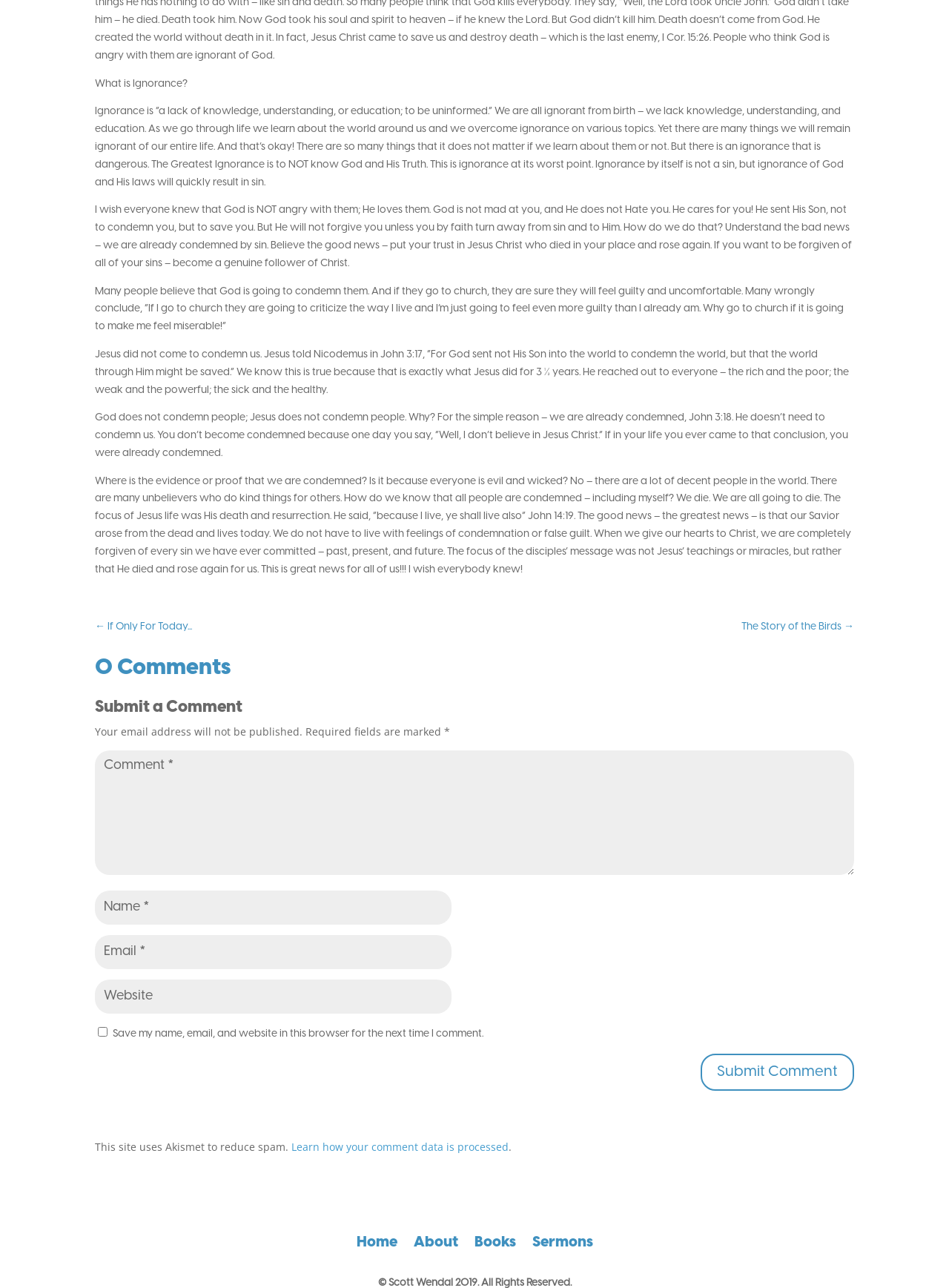Highlight the bounding box of the UI element that corresponds to this description: "input value="Comment *" name="comment"".

[0.1, 0.583, 0.9, 0.68]